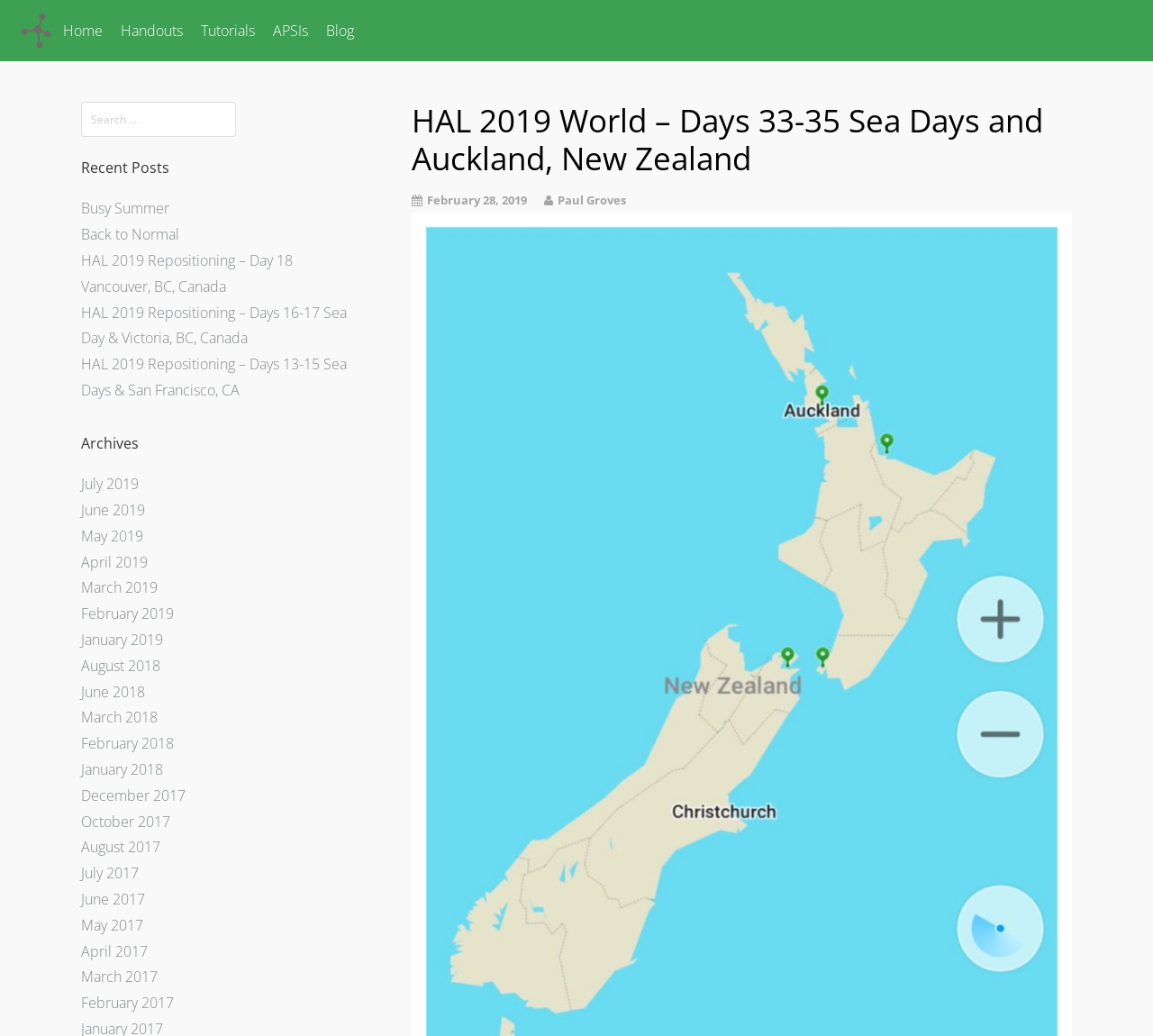How many recent posts are listed?
Using the visual information, reply with a single word or short phrase.

4